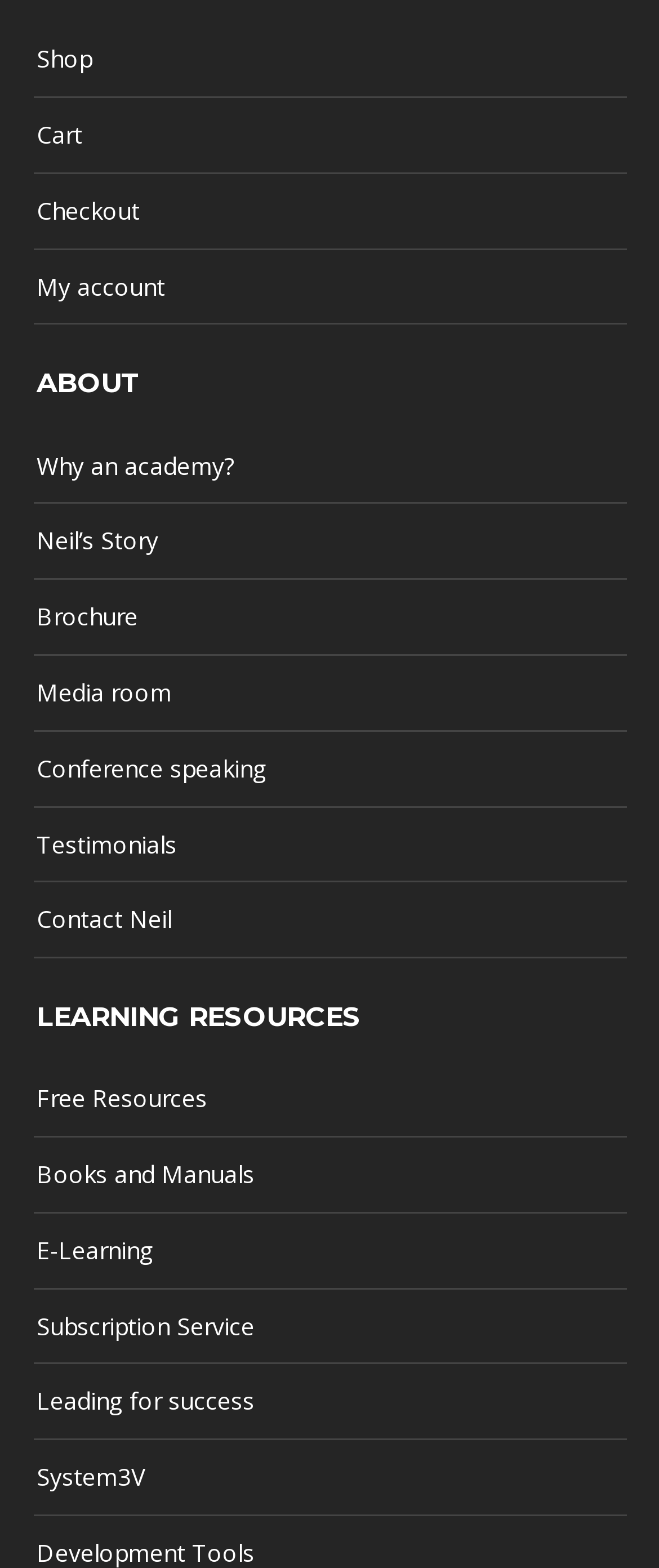Please answer the following question using a single word or phrase: How many links are related to Neil?

2